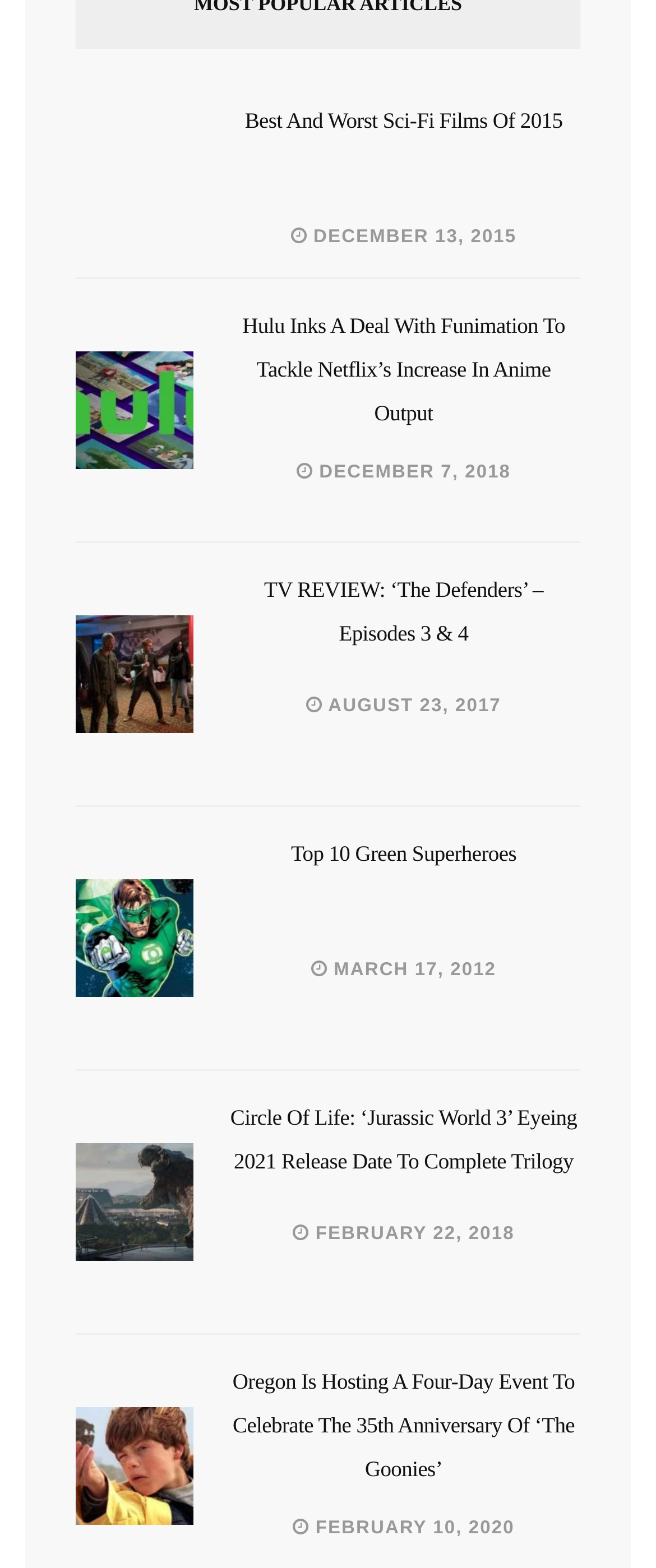Locate the bounding box coordinates of the clickable area needed to fulfill the instruction: "Read the review of 'The Defenders' episodes 3 and 4".

[0.403, 0.404, 0.828, 0.448]